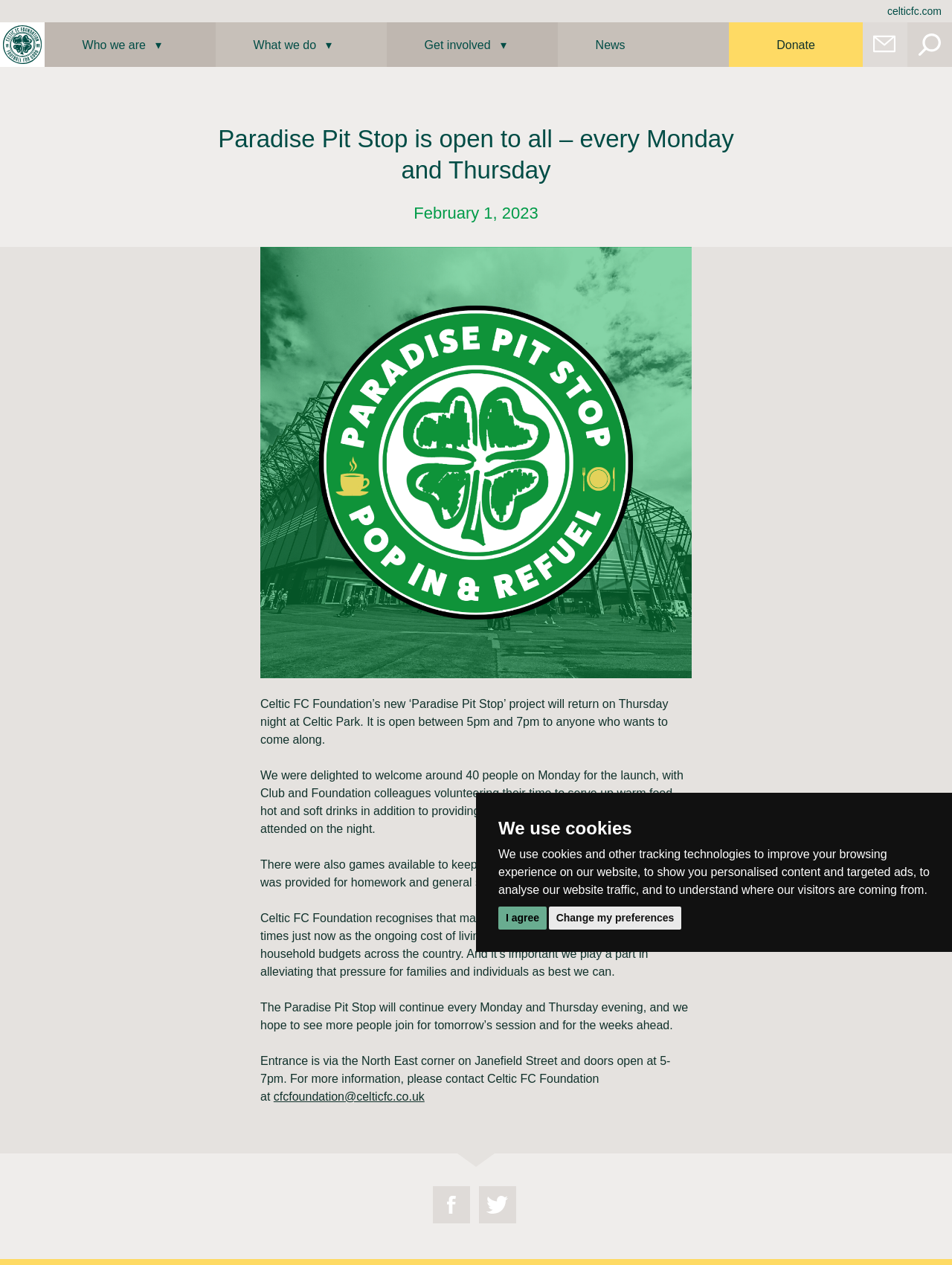Refer to the image and provide a thorough answer to this question:
How often does the Paradise Pit Stop take place?

I found the answer by reading the article content, specifically the sentence 'The Paradise Pit Stop will continue every Monday and Thursday evening...'